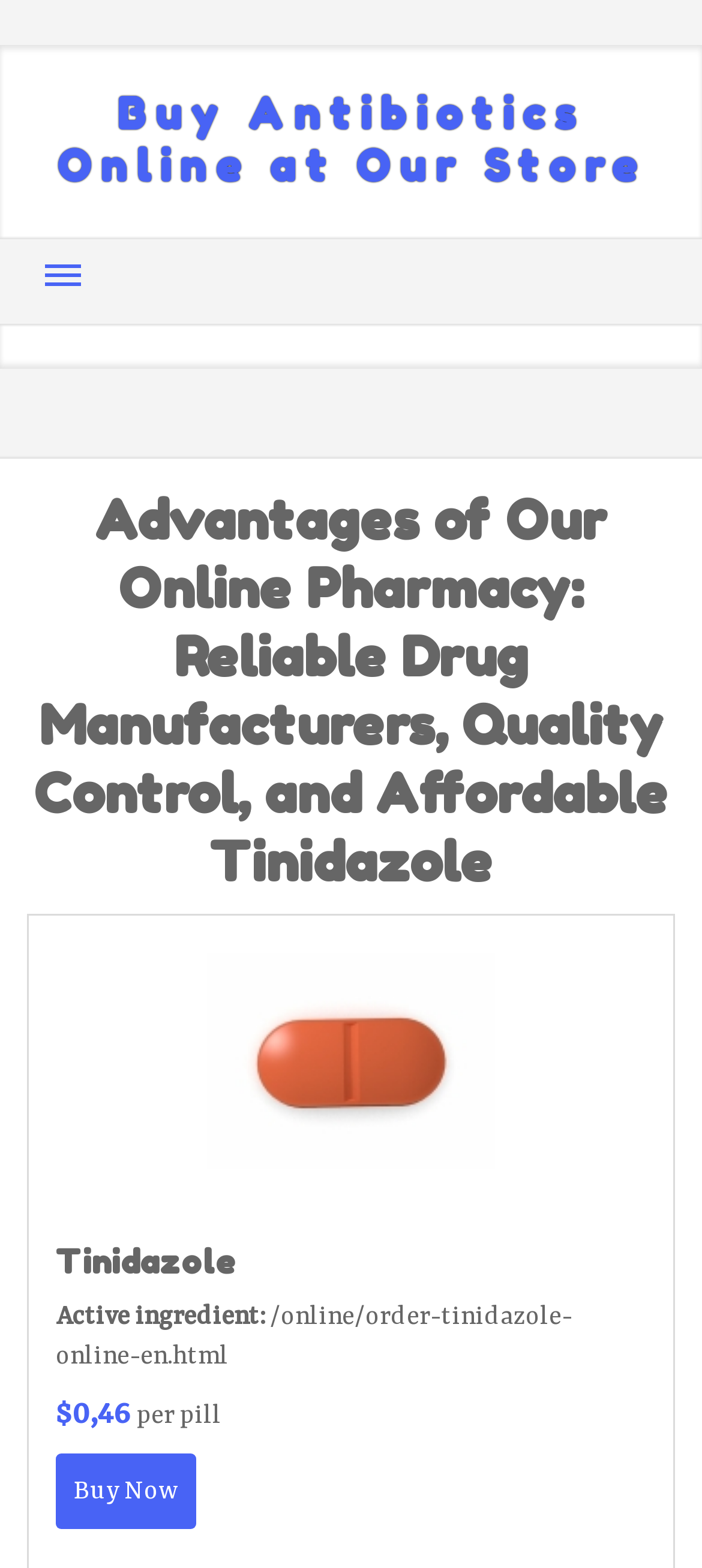Refer to the image and provide an in-depth answer to the question:
What is the name of the antibiotic on this webpage?

I found the answer by looking at the image description and the heading text, which both mention 'Tinidazole'. This suggests that the webpage is about this specific antibiotic.